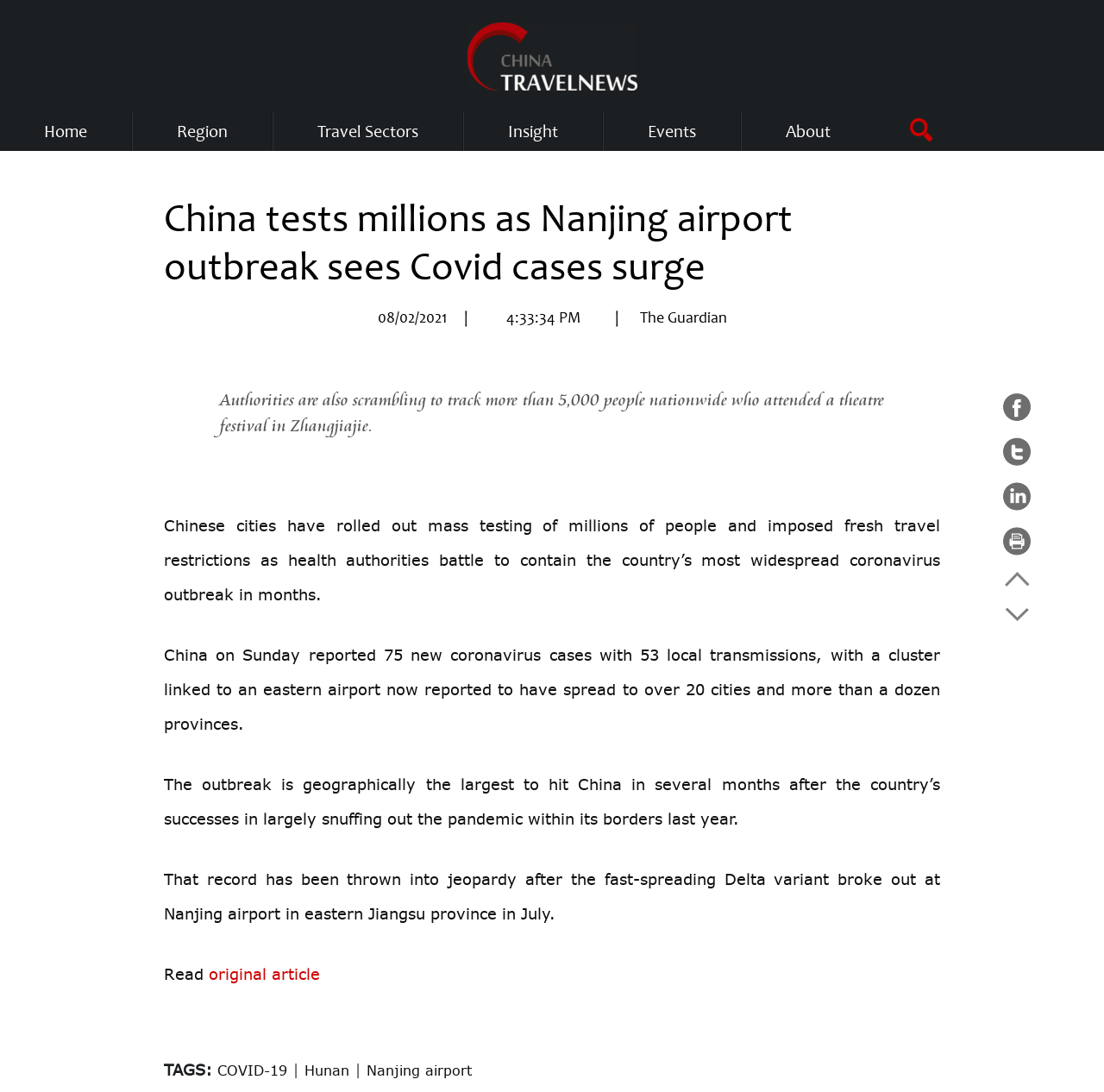Select the bounding box coordinates of the element I need to click to carry out the following instruction: "Click on the 'Home' link".

[0.04, 0.103, 0.079, 0.138]